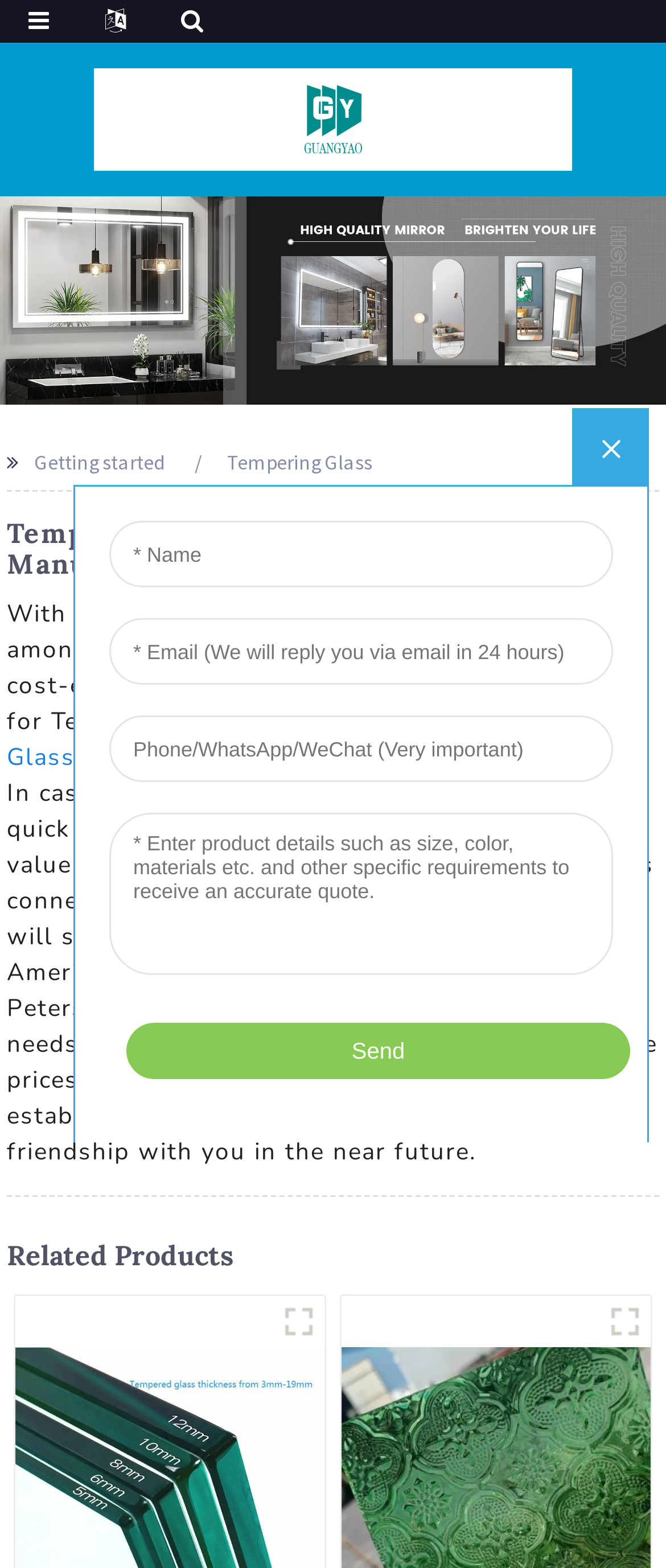Identify the bounding box coordinates of the section to be clicked to complete the task described by the following instruction: "View the Tempering Glass page". The coordinates should be four float numbers between 0 and 1, formatted as [left, top, right, bottom].

[0.341, 0.286, 0.559, 0.303]